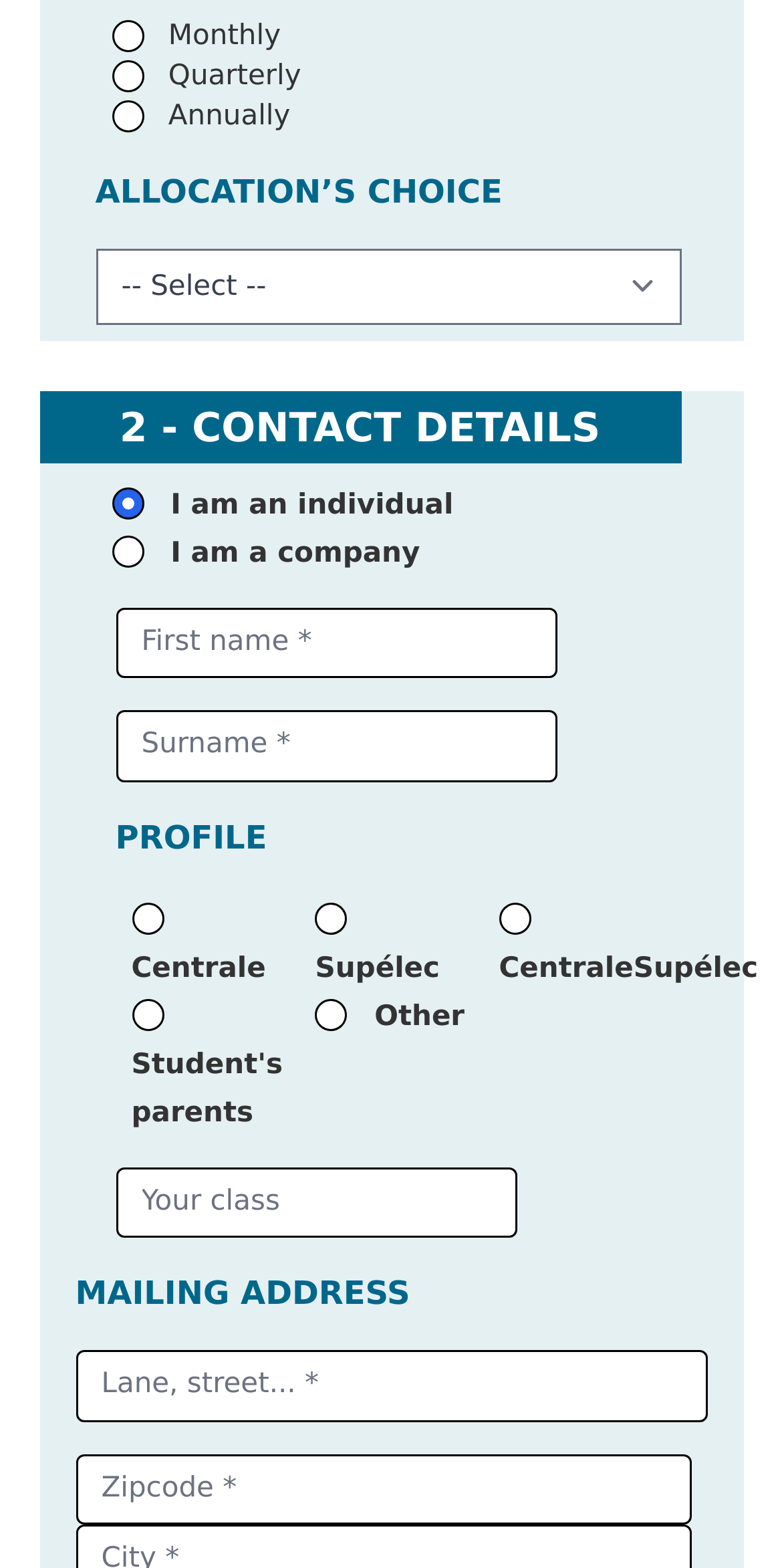Please provide a comprehensive answer to the question based on the screenshot: How many options are available for allocation?

There are three radio buttons available for allocation: 'Monthly', 'Quarterly', and 'Annually'.